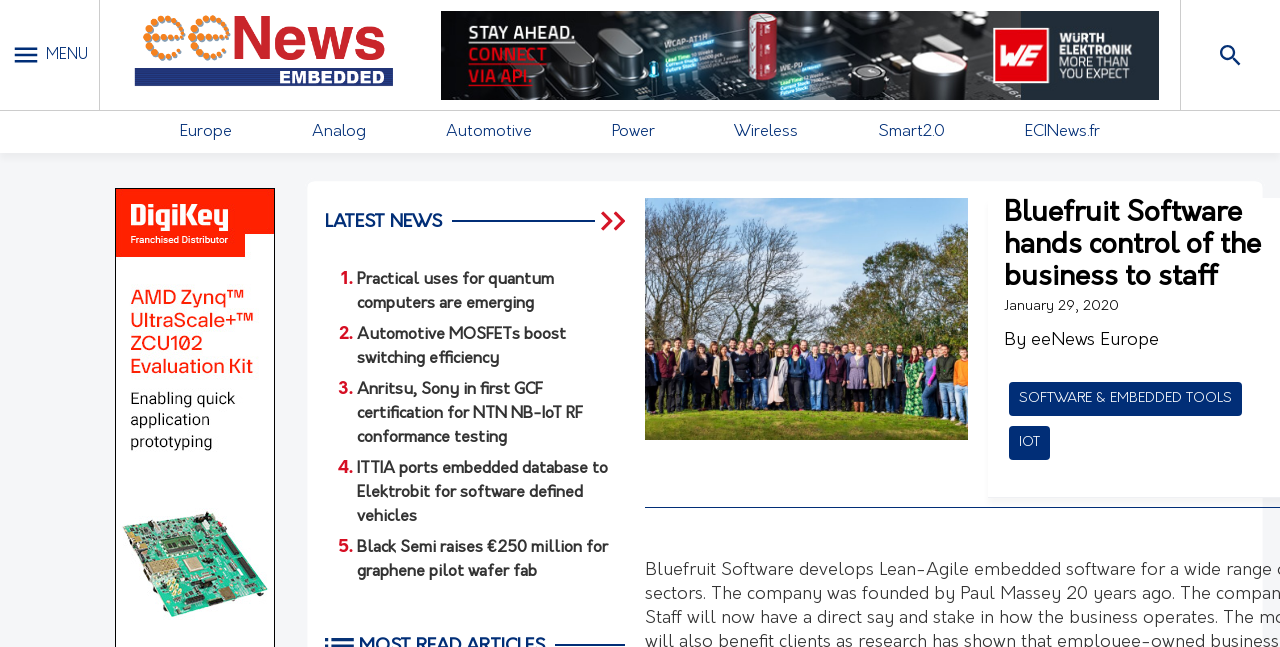What is the category of the news article?
Could you answer the question in a detailed manner, providing as much information as possible?

The category of the news article is mentioned in the link element with a bounding box of [0.788, 0.591, 0.97, 0.644], which is 'SOFTWARE & EMBEDDED TOOLS'.